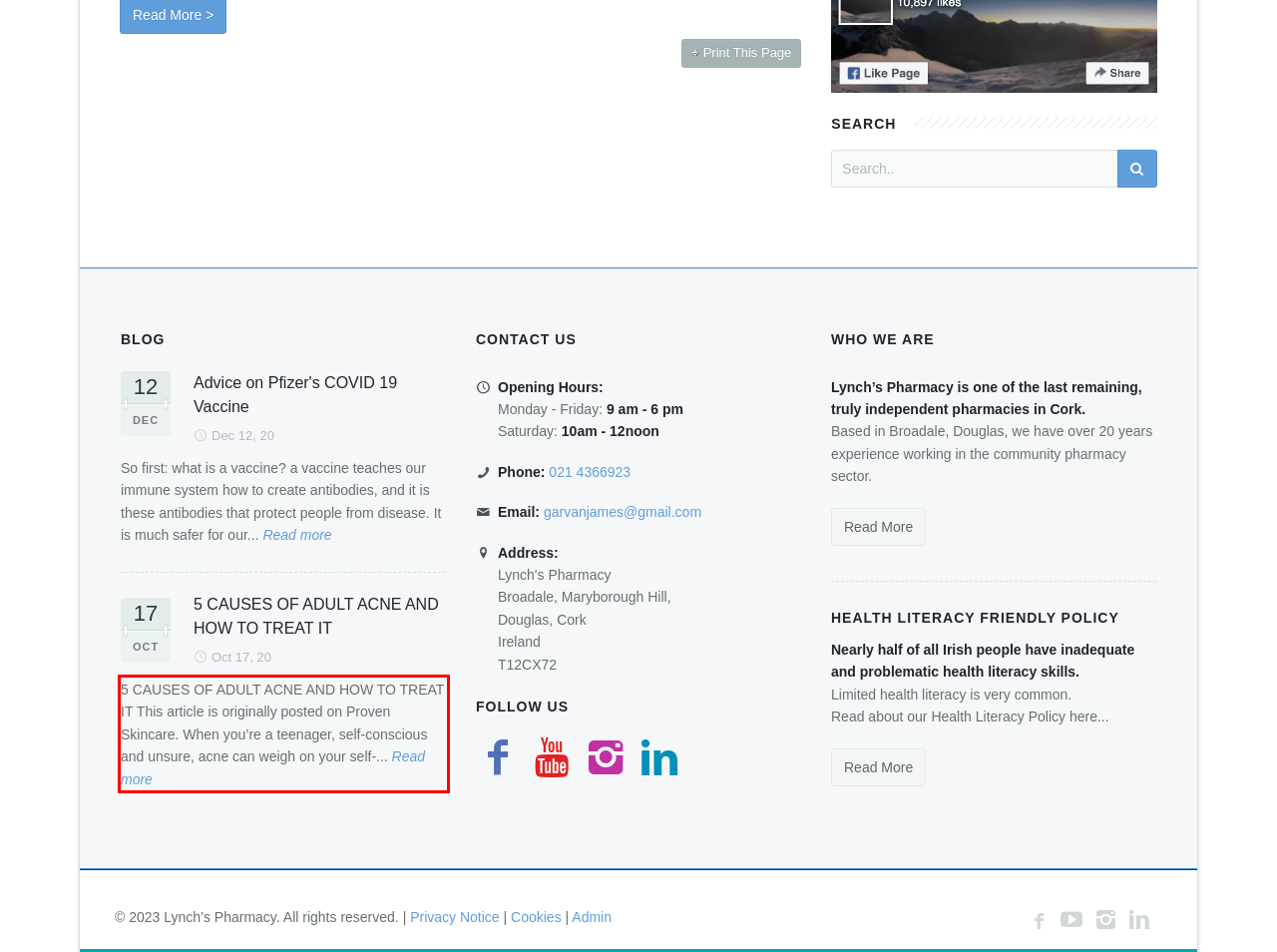With the given screenshot of a webpage, locate the red rectangle bounding box and extract the text content using OCR.

5 CAUSES OF ADULT ACNE AND HOW TO TREAT IT This article is originally posted on Proven Skincare. When you’re a teenager, self-conscious and unsure, acne can weigh on your self-... Read more